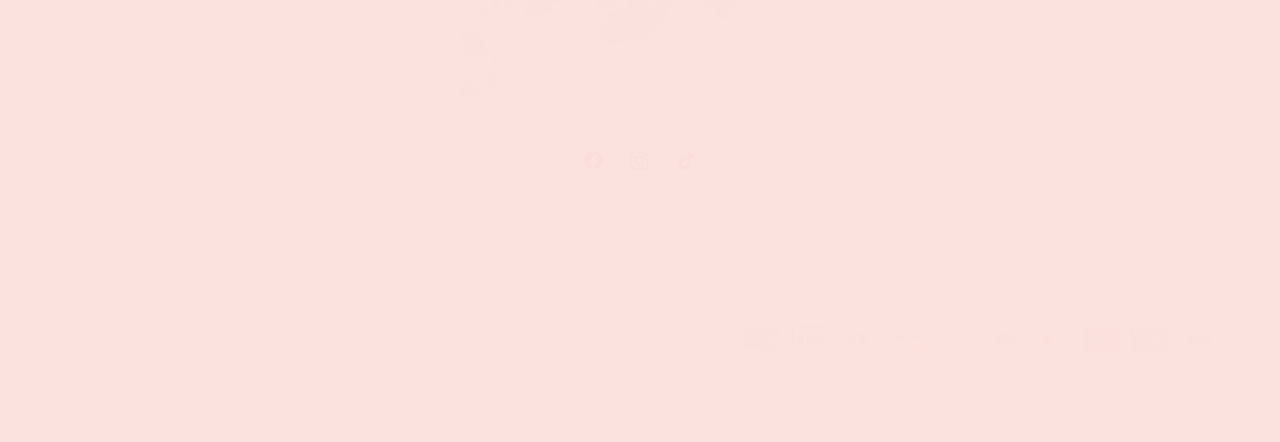Predict the bounding box for the UI component with the following description: "The Crystal Butterfly UK".

[0.087, 0.934, 0.196, 0.968]